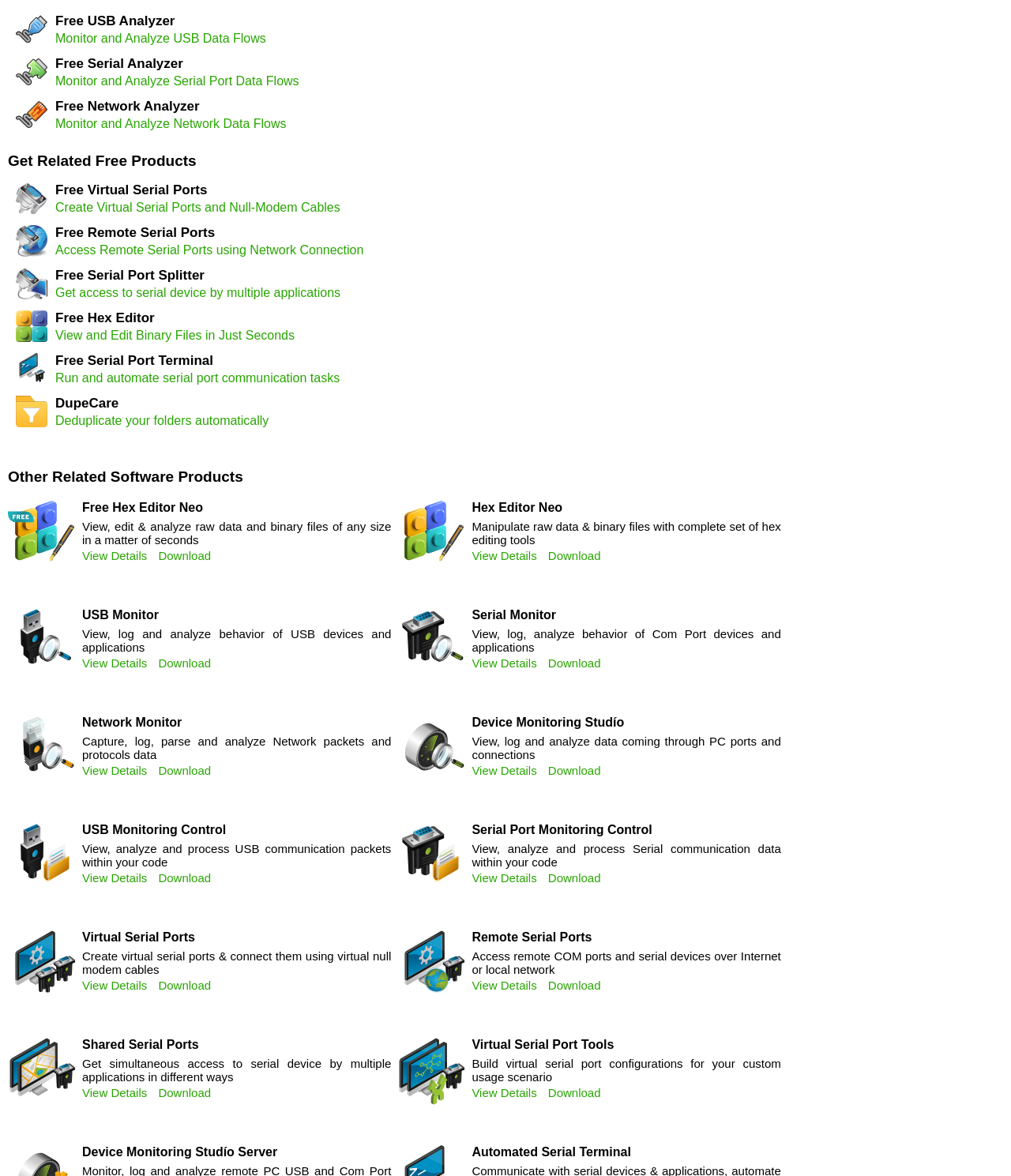Please identify the coordinates of the bounding box that should be clicked to fulfill this instruction: "View and Edit Binary Files in Just Seconds".

[0.055, 0.279, 0.291, 0.291]